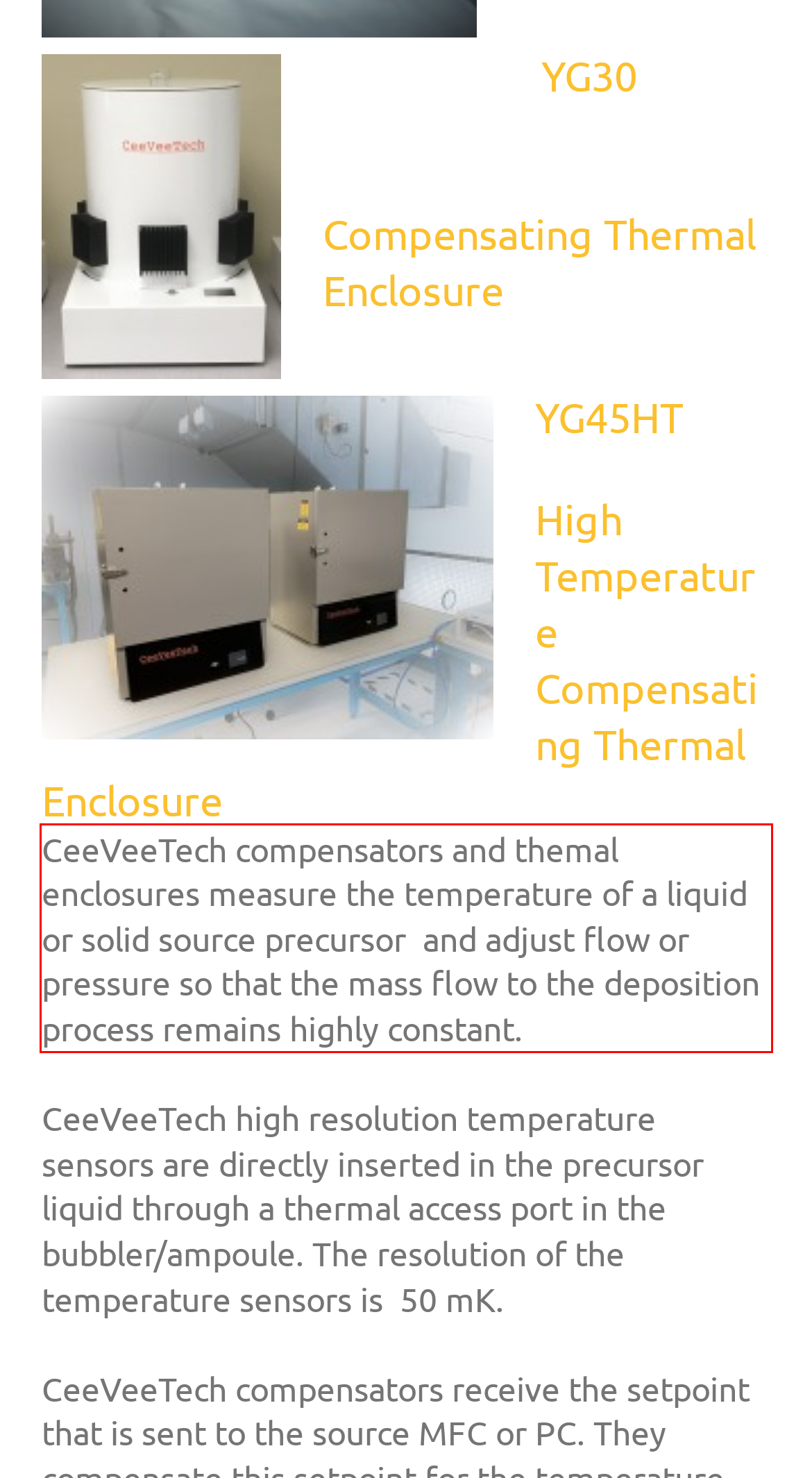Your task is to recognize and extract the text content from the UI element enclosed in the red bounding box on the webpage screenshot.

CeeVeeTech compensators and themal enclosures measure the temperature of a liquid or solid source precursor and adjust flow or pressure so that the mass flow to the deposition process remains highly constant.